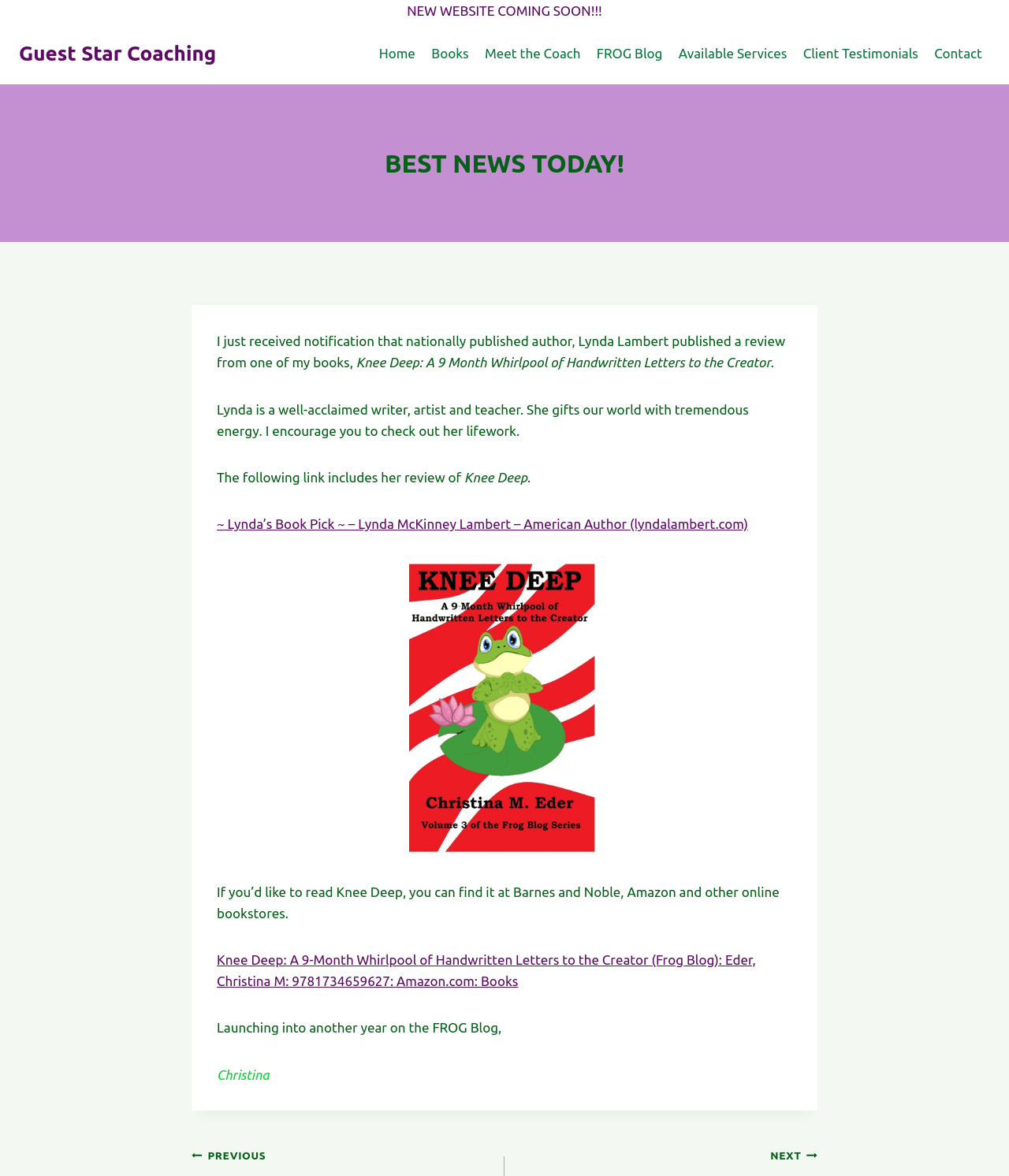Please specify the bounding box coordinates for the clickable region that will help you carry out the instruction: "Buy 'Knee Deep' book on Amazon".

[0.215, 0.81, 0.749, 0.841]